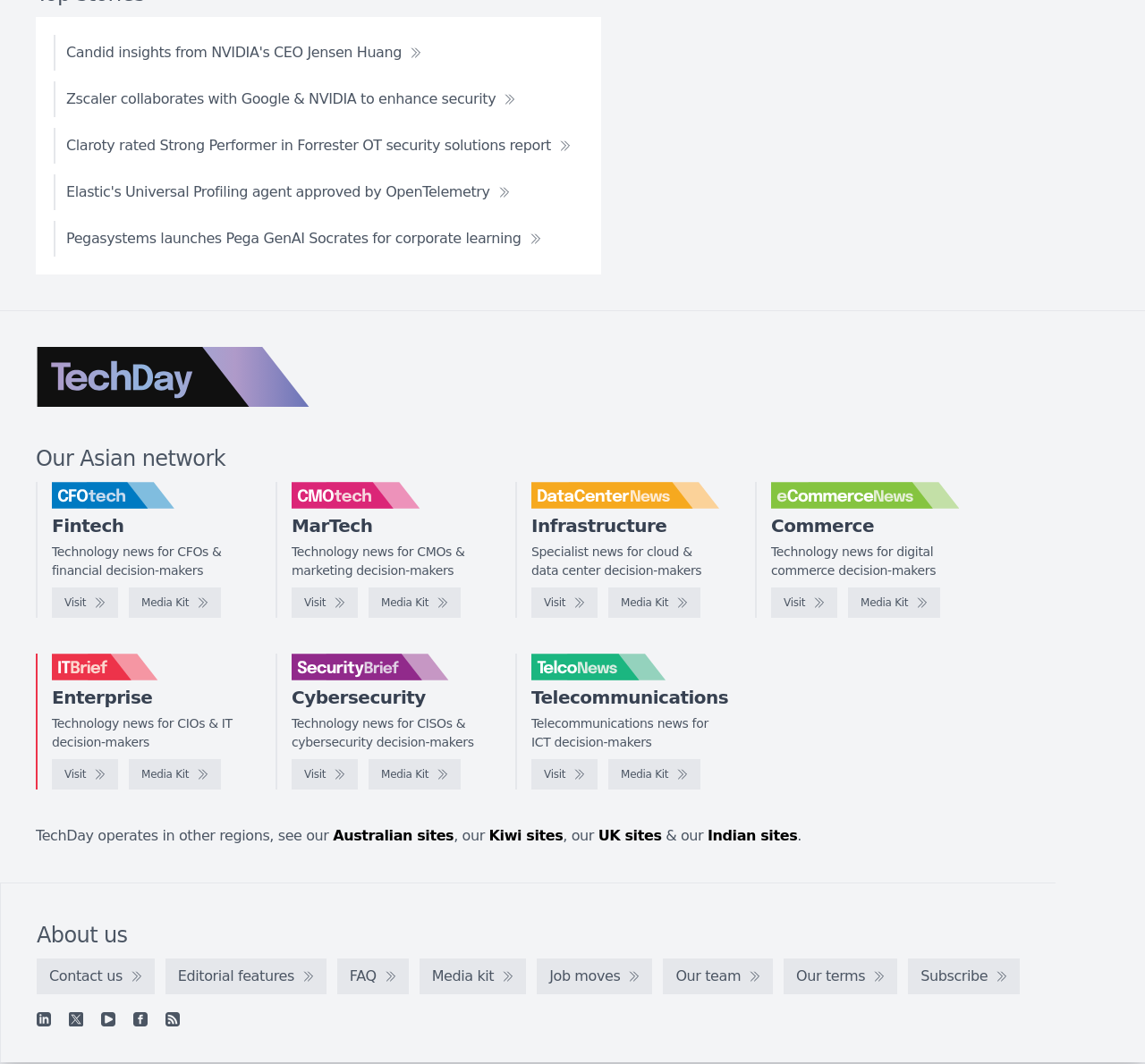How many regions does TechDay operate in?
Using the image, provide a concise answer in one word or a short phrase.

Multiple